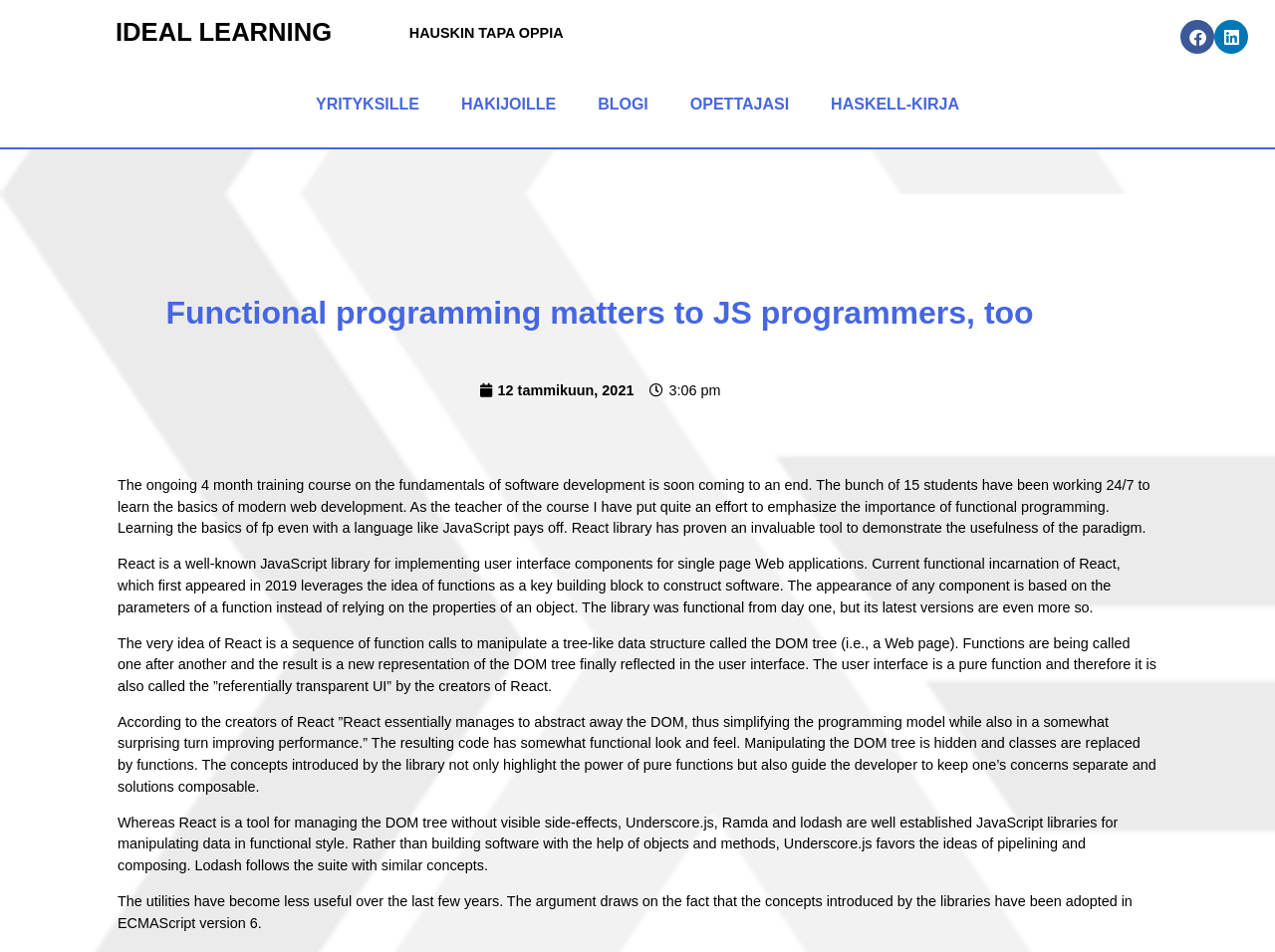Specify the bounding box coordinates of the region I need to click to perform the following instruction: "Visit Facebook page". The coordinates must be four float numbers in the range of 0 to 1, i.e., [left, top, right, bottom].

[0.926, 0.021, 0.952, 0.056]